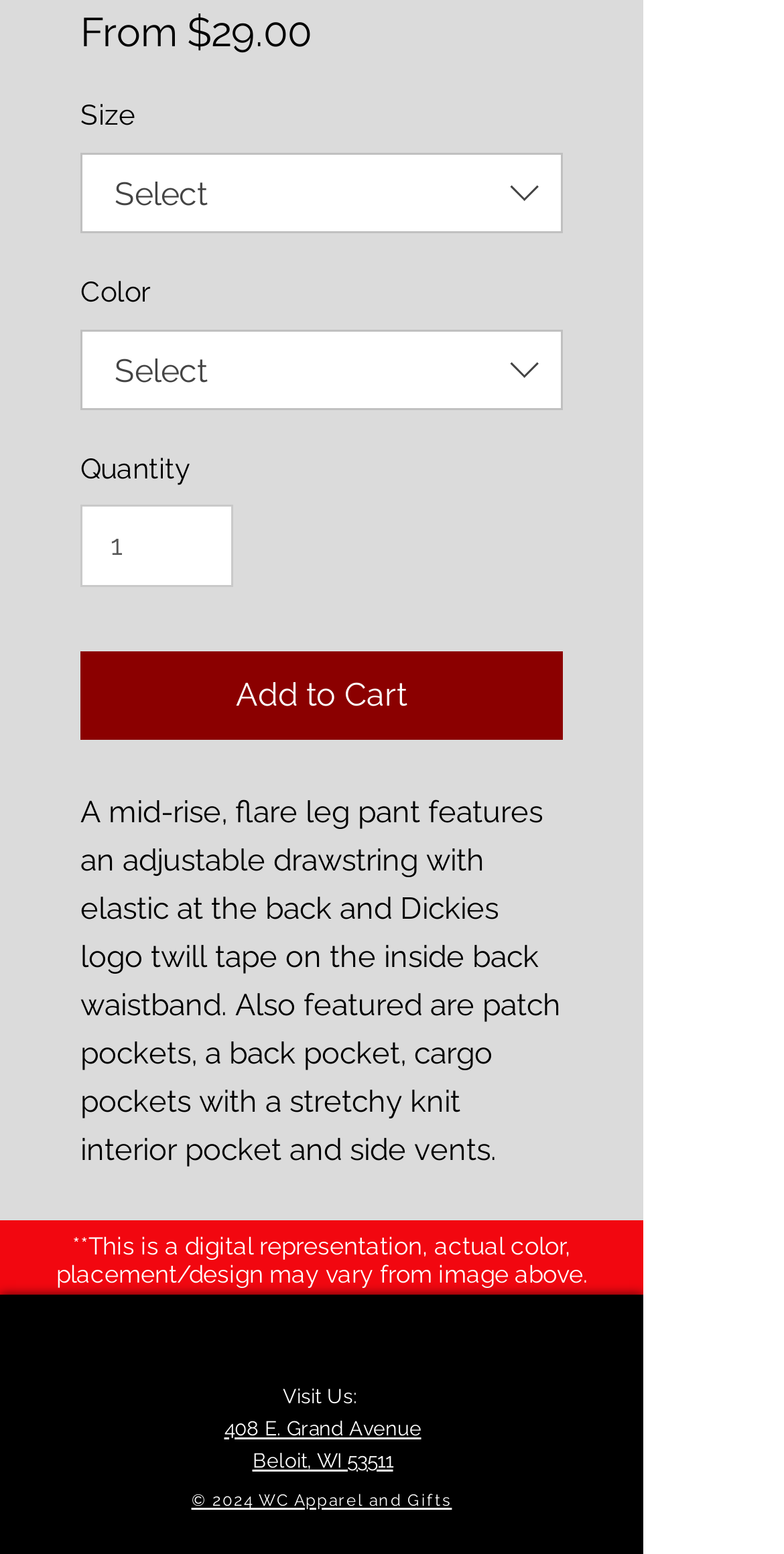Please determine the bounding box coordinates of the element's region to click in order to carry out the following instruction: "Set the quantity". The coordinates should be four float numbers between 0 and 1, i.e., [left, top, right, bottom].

[0.103, 0.325, 0.298, 0.377]